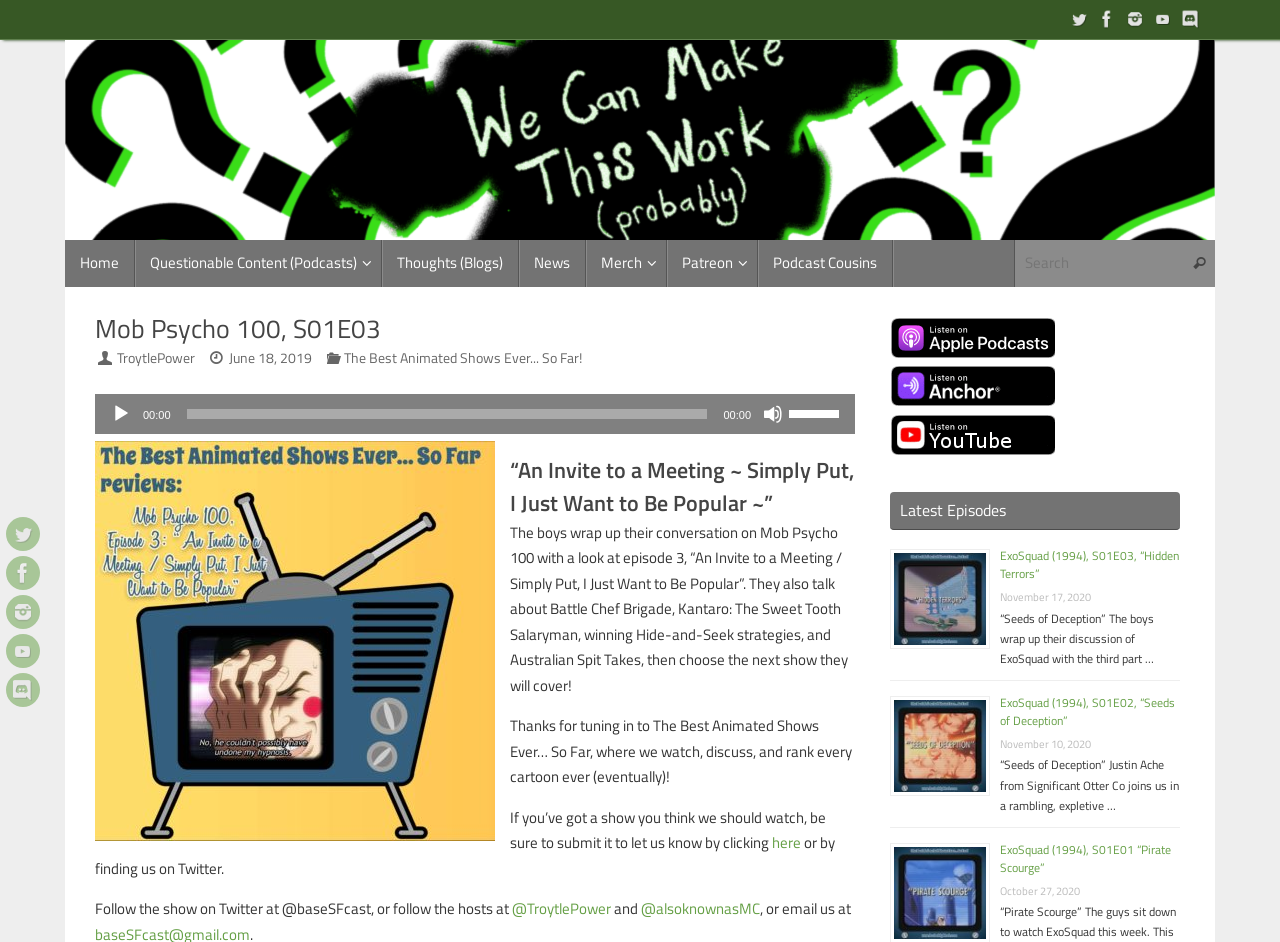Could you find the bounding box coordinates of the clickable area to complete this instruction: "Search for something"?

[0.792, 0.255, 0.949, 0.304]